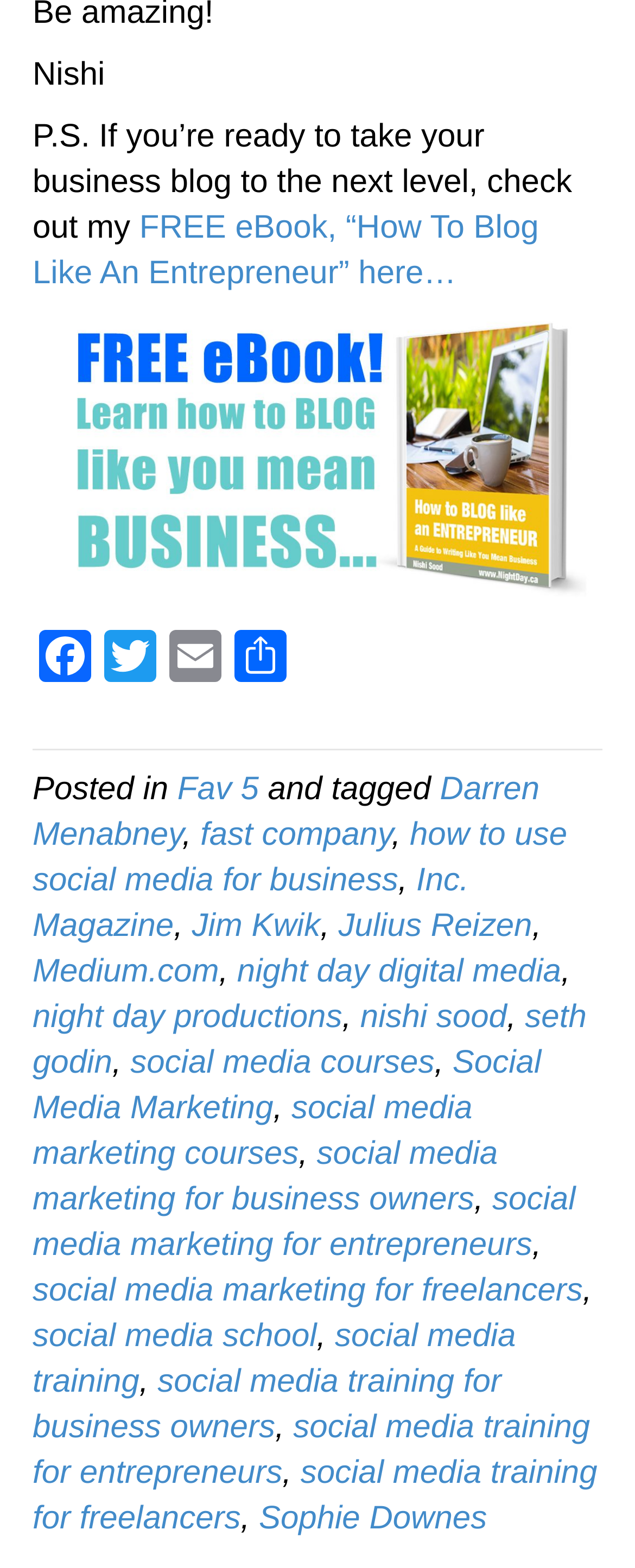Determine the bounding box coordinates for the element that should be clicked to follow this instruction: "Visit the Facebook page". The coordinates should be given as four float numbers between 0 and 1, in the format [left, top, right, bottom].

[0.051, 0.402, 0.154, 0.44]